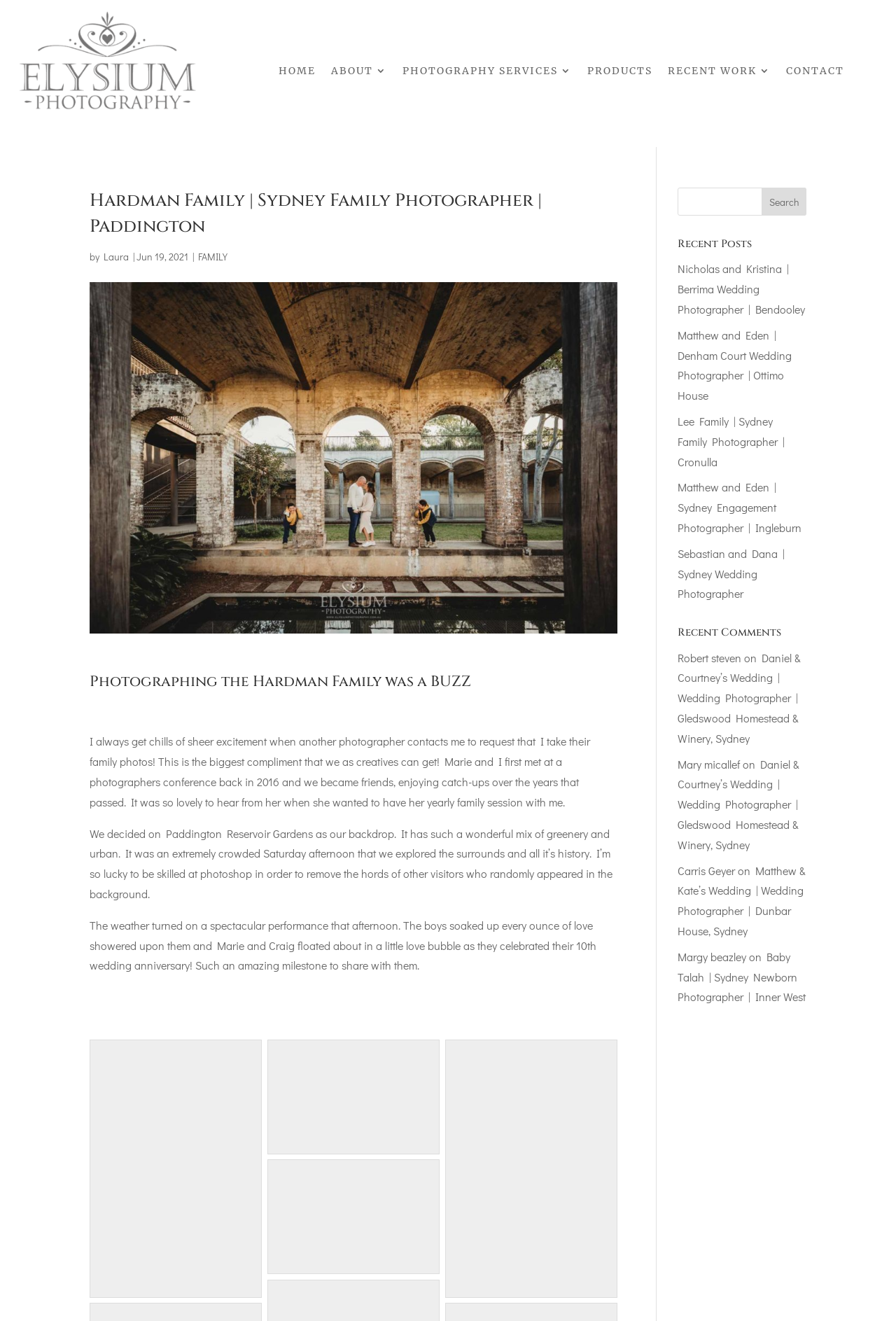Predict the bounding box coordinates of the area that should be clicked to accomplish the following instruction: "Click on the 'HOME' link". The bounding box coordinates should consist of four float numbers between 0 and 1, i.e., [left, top, right, bottom].

[0.311, 0.05, 0.352, 0.062]